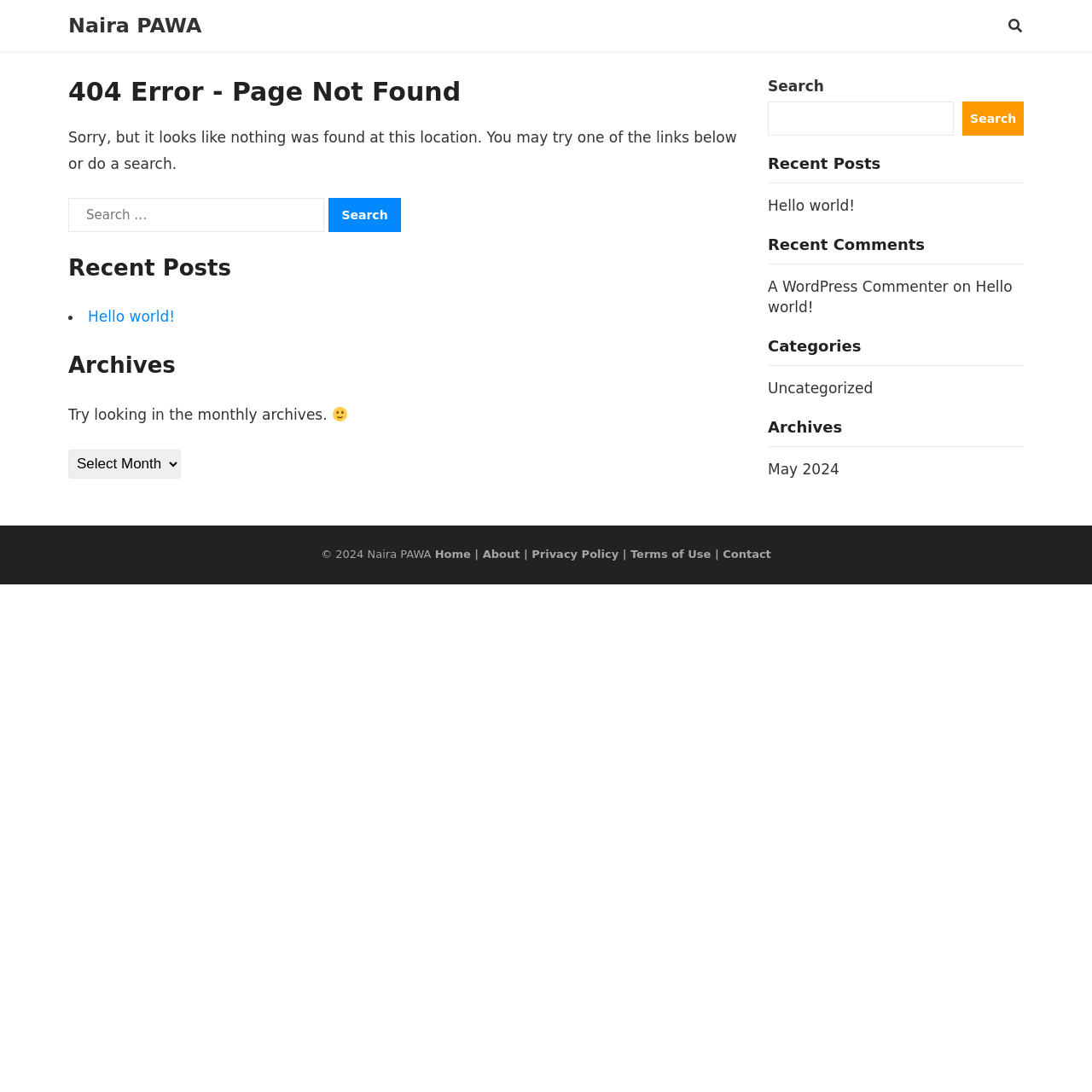Provide the bounding box coordinates for the specified HTML element described in this description: "parent_node: Search for: value="Search"". The coordinates should be four float numbers ranging from 0 to 1, in the format [left, top, right, bottom].

[0.301, 0.181, 0.367, 0.213]